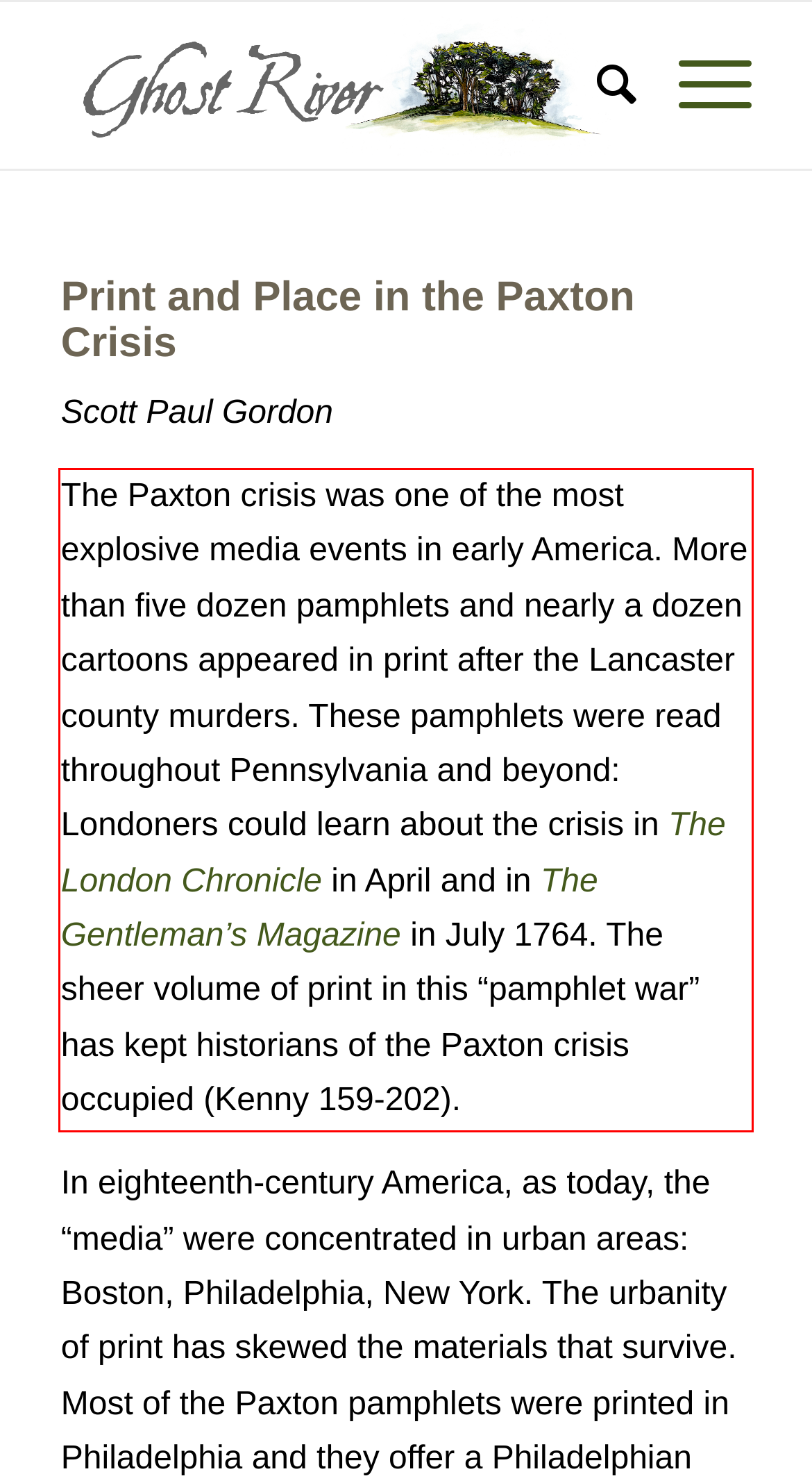Your task is to recognize and extract the text content from the UI element enclosed in the red bounding box on the webpage screenshot.

The Paxton crisis was one of the most explosive media events in early America. More than five dozen pamphlets and nearly a dozen cartoons appeared in print after the Lancaster county murders. These pamphlets were read throughout Pennsylvania and beyond: Londoners could learn about the crisis in The London Chronicle in April and in The Gentleman’s Magazine in July 1764. The sheer volume of print in this “pamphlet war” has kept historians of the Paxton crisis occupied (Kenny 159-202).